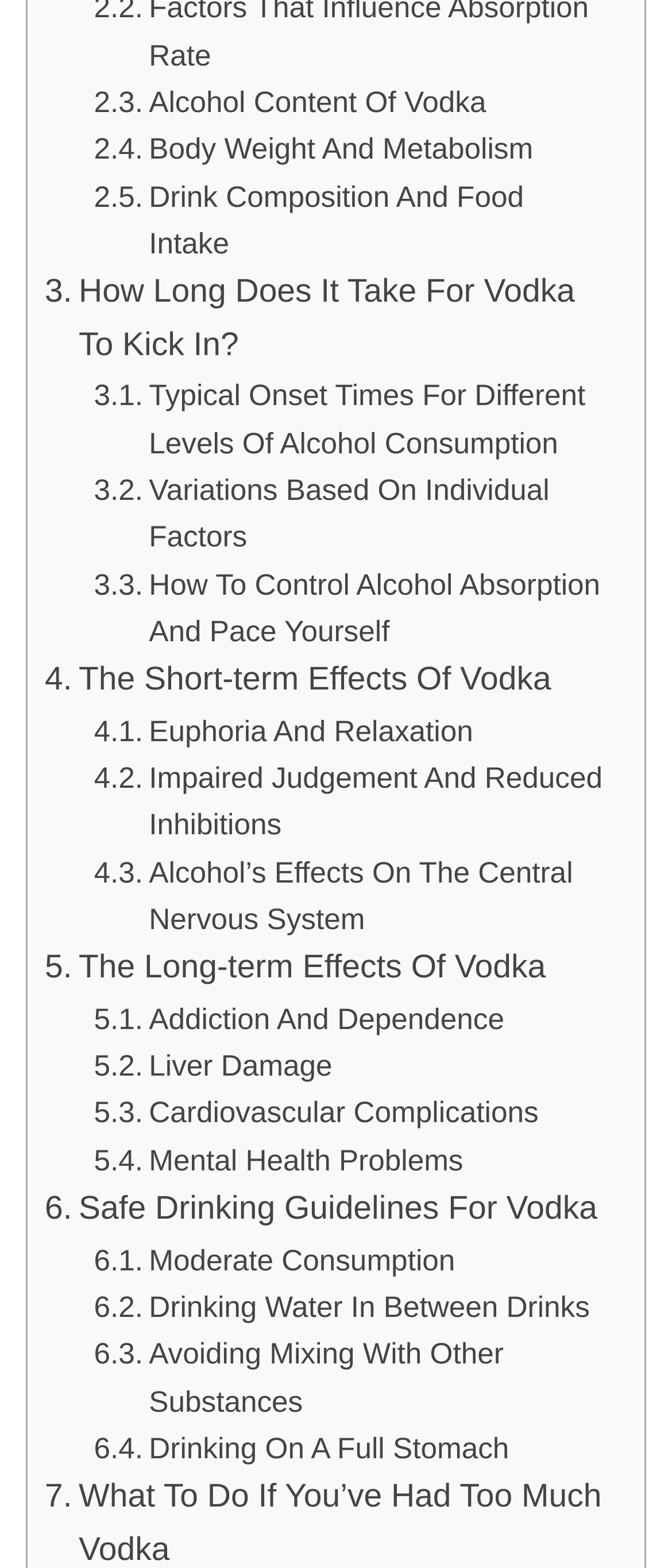Determine the bounding box coordinates of the clickable element necessary to fulfill the instruction: "Explore the short-term effects of vodka". Provide the coordinates as four float numbers within the 0 to 1 range, i.e., [left, top, right, bottom].

[0.067, 0.418, 0.82, 0.451]